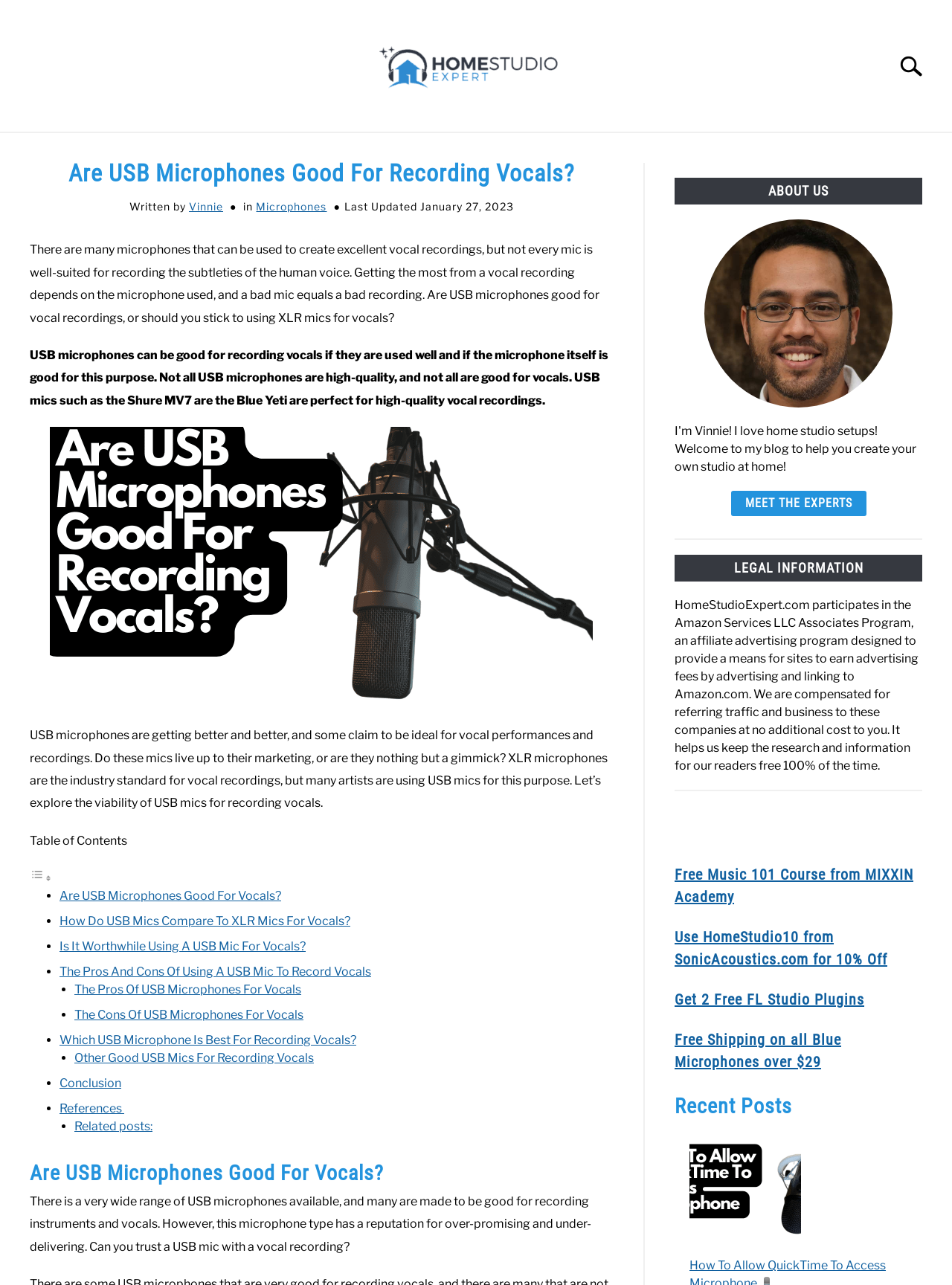What is the name of the website?
Please provide a comprehensive and detailed answer to the question.

The name of the website can be found by looking at the top of the webpage, where it is written 'Home Studio Expert'.